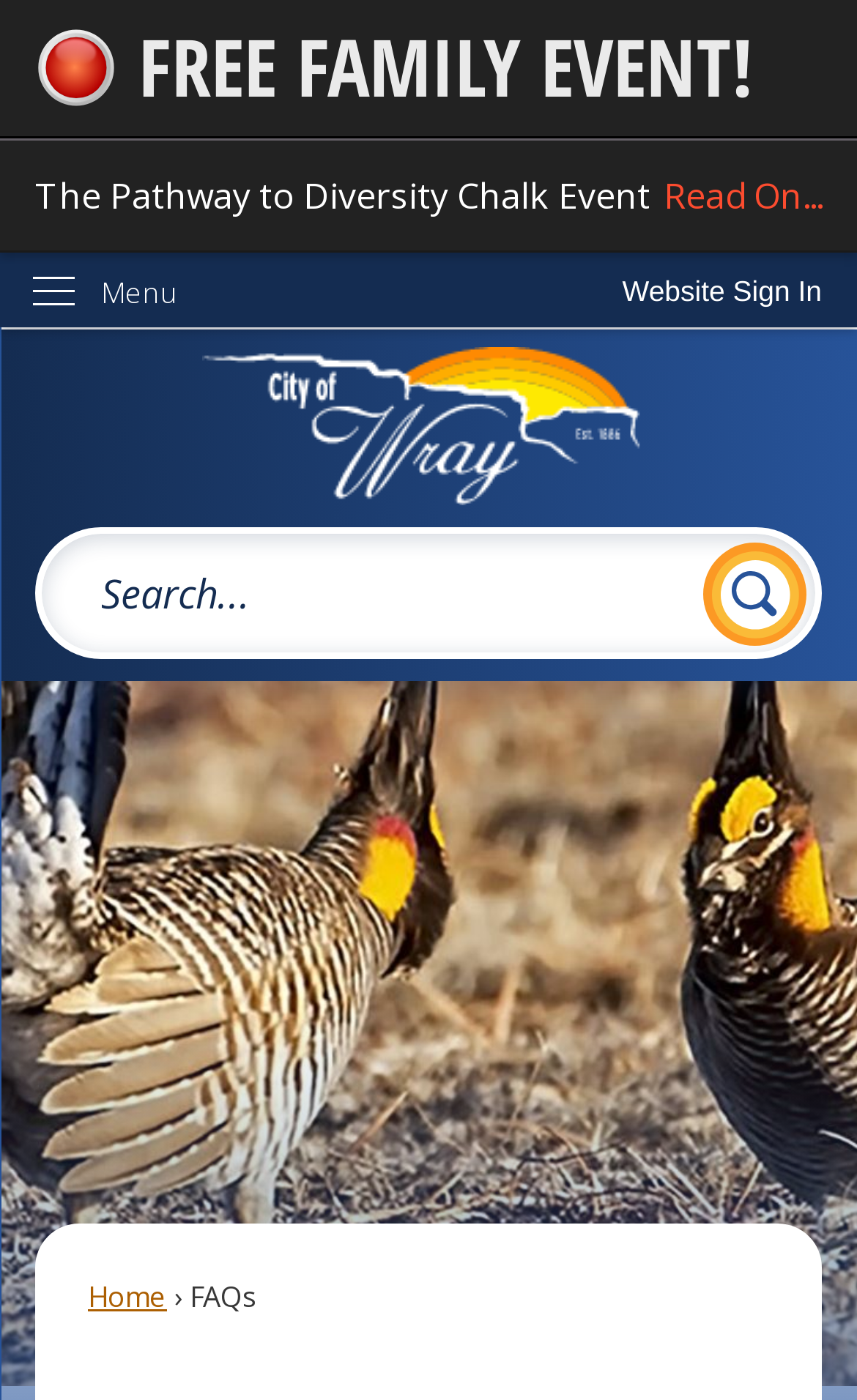Determine the bounding box coordinates of the area to click in order to meet this instruction: "Click on the 'Skip to Main Content' link".

[0.0, 0.0, 0.046, 0.028]